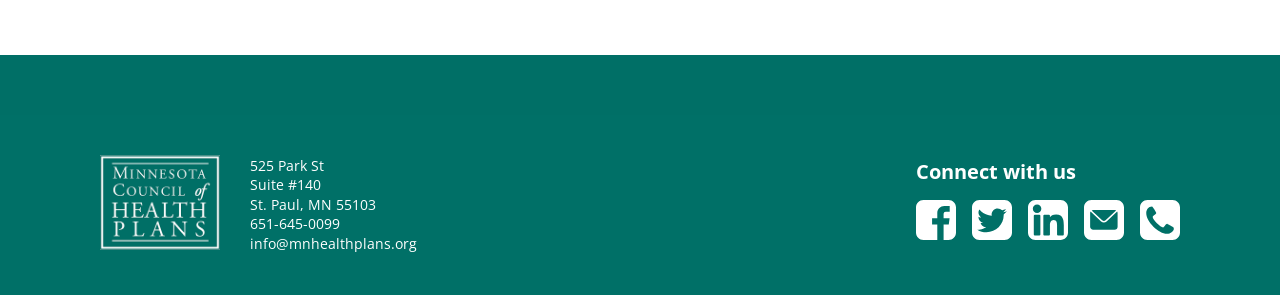Determine the bounding box coordinates of the UI element described below. Use the format (top-left x, top-left y, bottom-right x, bottom-right y) with floating point numbers between 0 and 1: info@mnhealthplans.org

[0.195, 0.793, 0.692, 0.86]